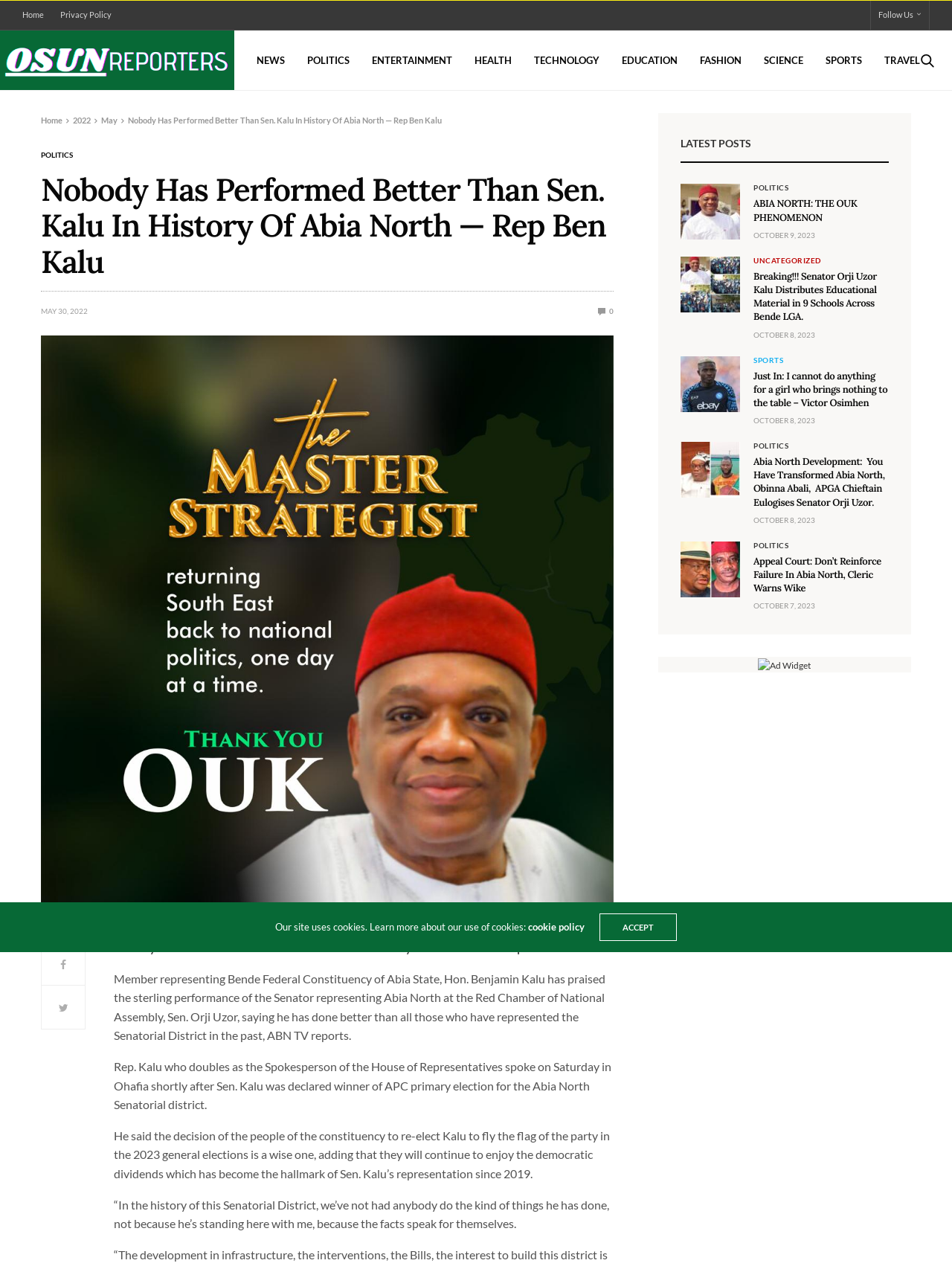Locate the bounding box coordinates of the clickable area to execute the instruction: "Click on the 'POLITICS' link". Provide the coordinates as four float numbers between 0 and 1, represented as [left, top, right, bottom].

[0.323, 0.041, 0.367, 0.054]